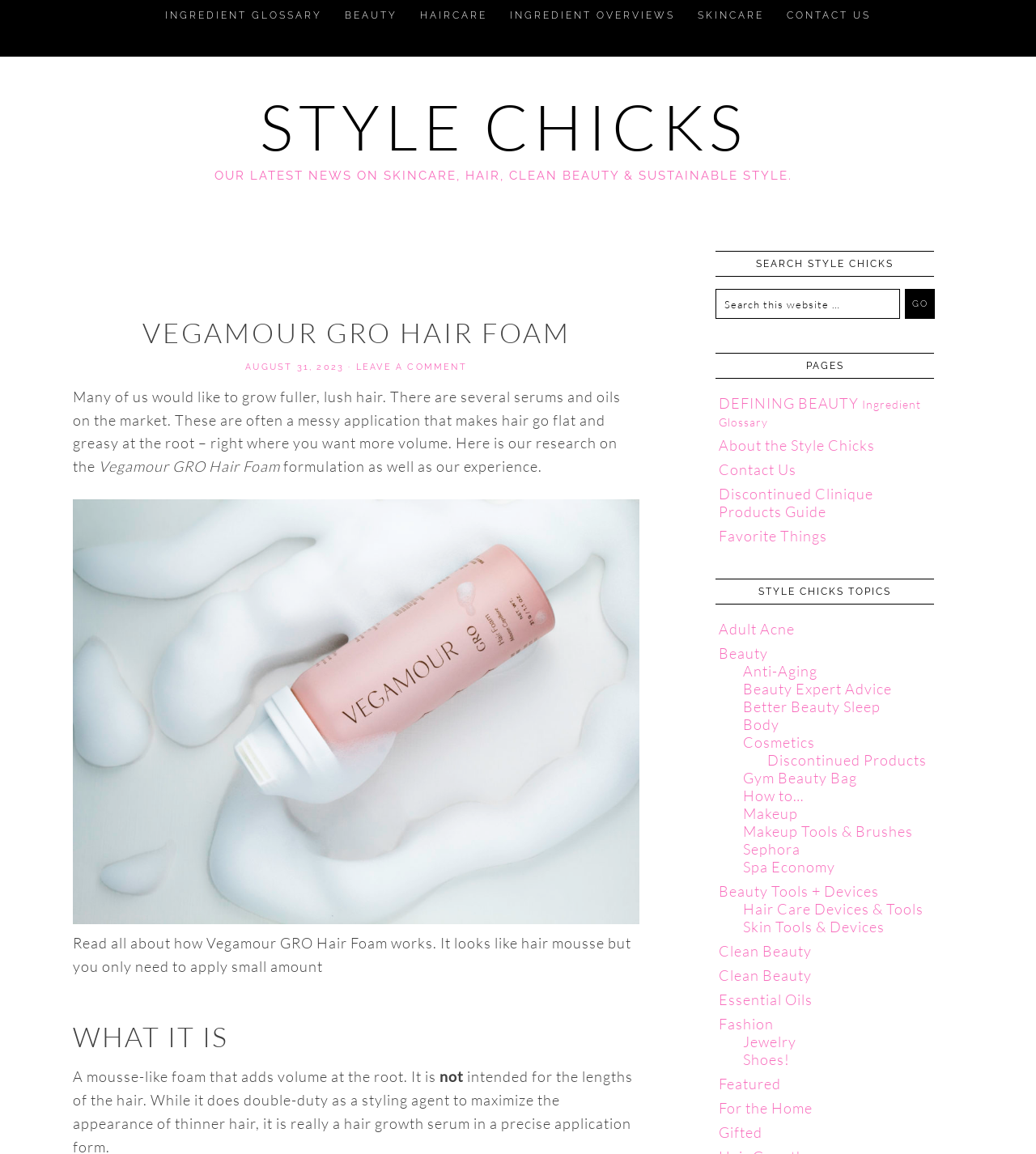Locate the bounding box for the described UI element: "Beauty Tools + Devices". Ensure the coordinates are four float numbers between 0 and 1, formatted as [left, top, right, bottom].

[0.694, 0.764, 0.848, 0.78]